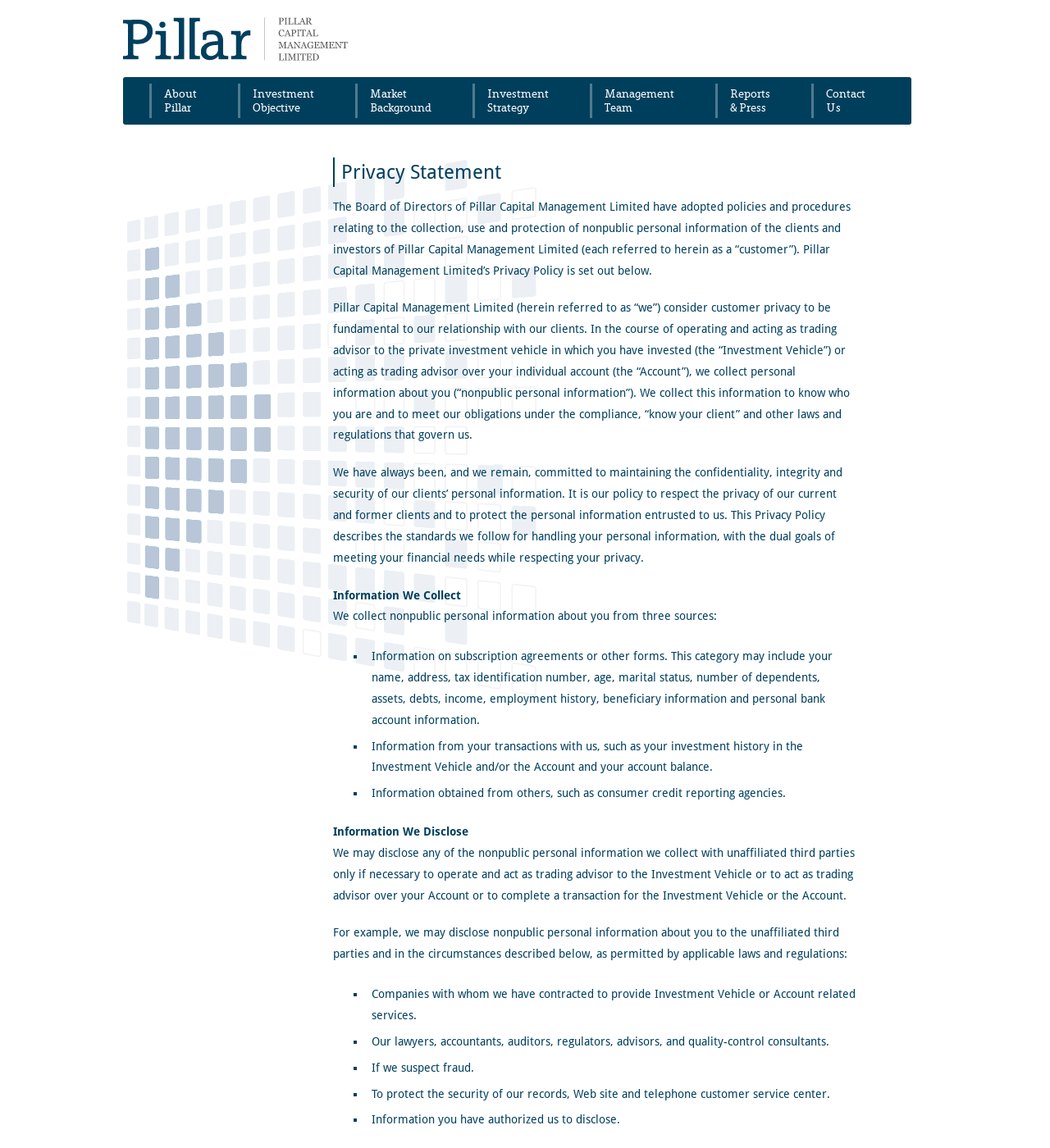Bounding box coordinates are specified in the format (top-left x, top-left y, bottom-right x, bottom-right y). All values are floating point numbers bounded between 0 and 1. Please provide the bounding box coordinate of the region this sentence describes: Market Background

[0.341, 0.073, 0.442, 0.103]